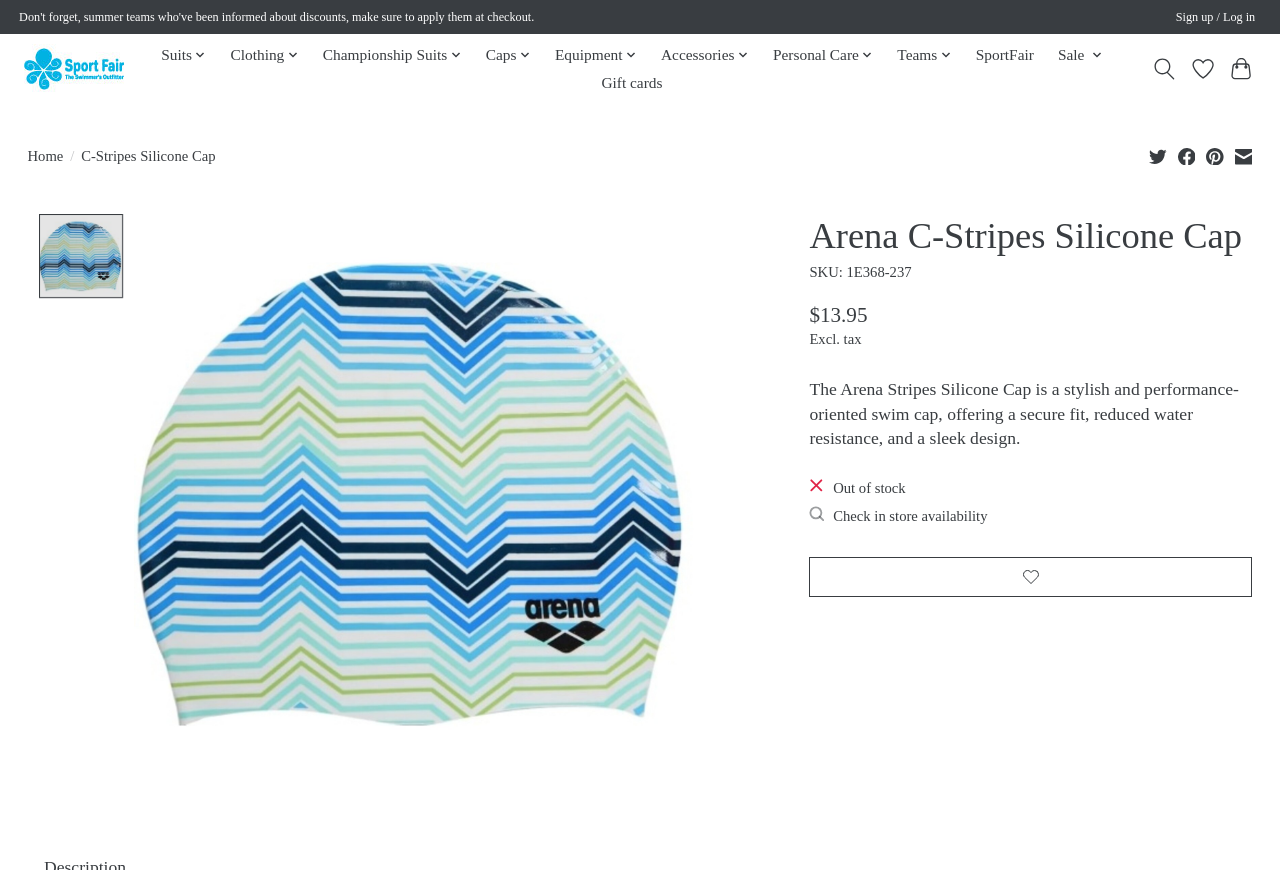Provide a one-word or brief phrase answer to the question:
What is the name of the product?

Arena C-Stripes Silicone Cap